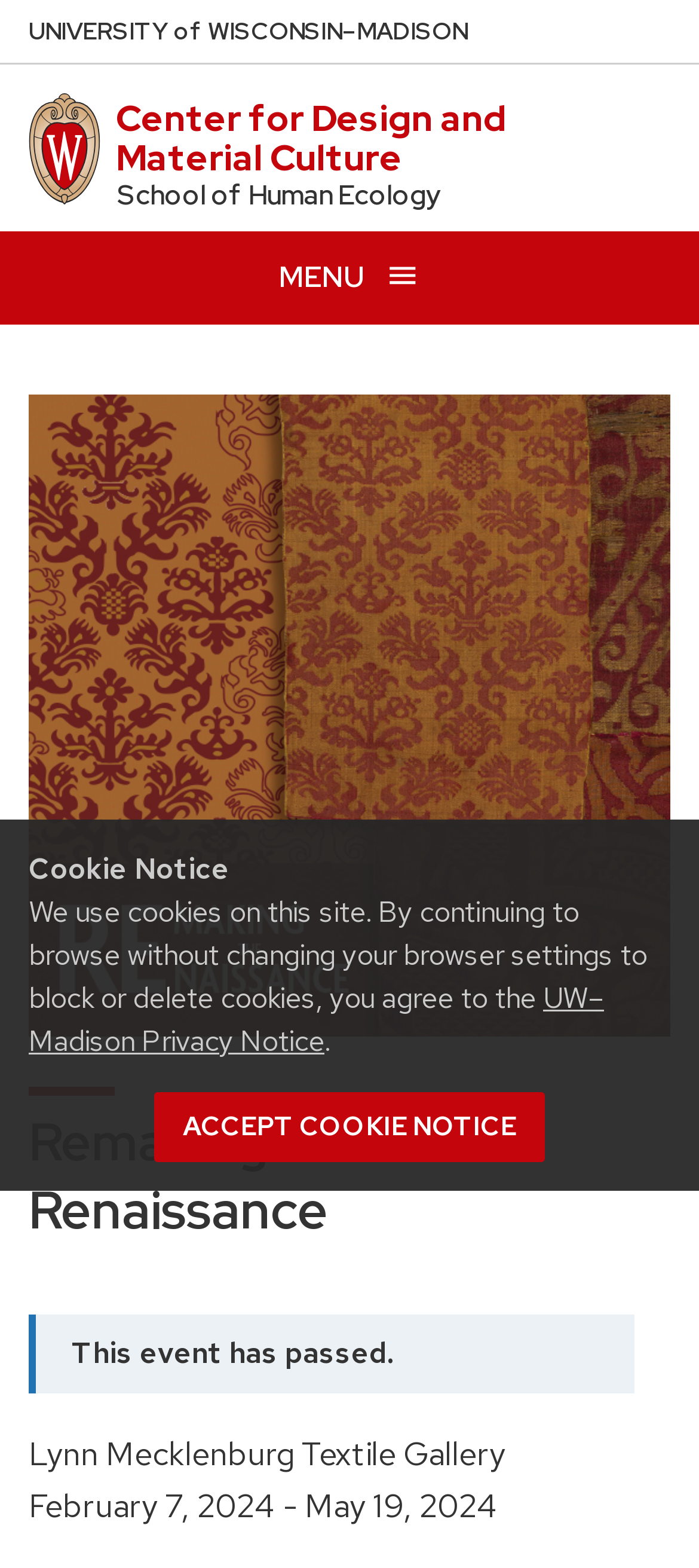Respond with a single word or phrase:
What is the theme of the image?

Textiles